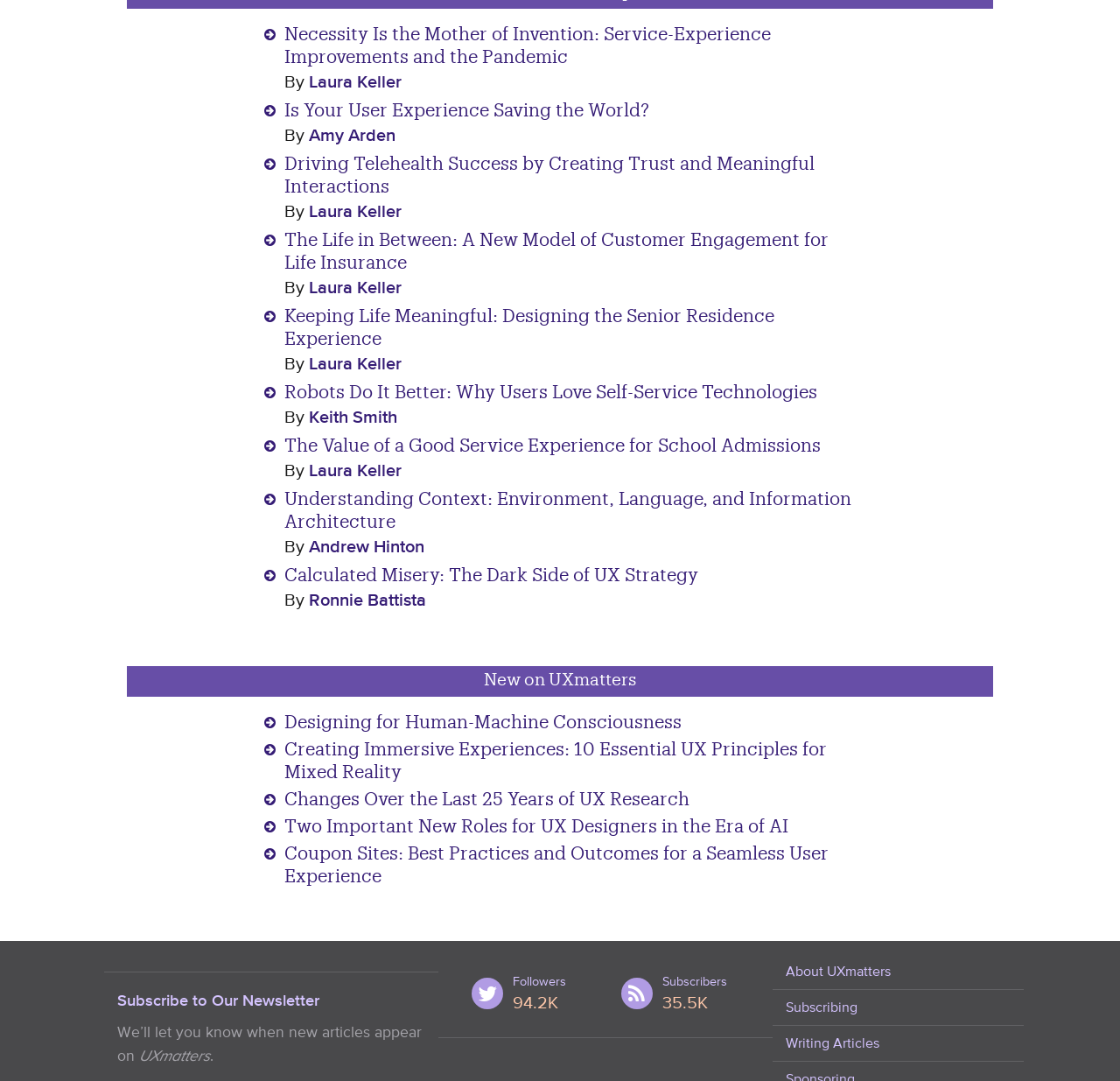Carefully examine the image and provide an in-depth answer to the question: What is the name of the magazine?

I determined the answer by looking at the StaticText element with the text 'UXmatters' and the surrounding elements, which suggest that this is the name of the magazine.